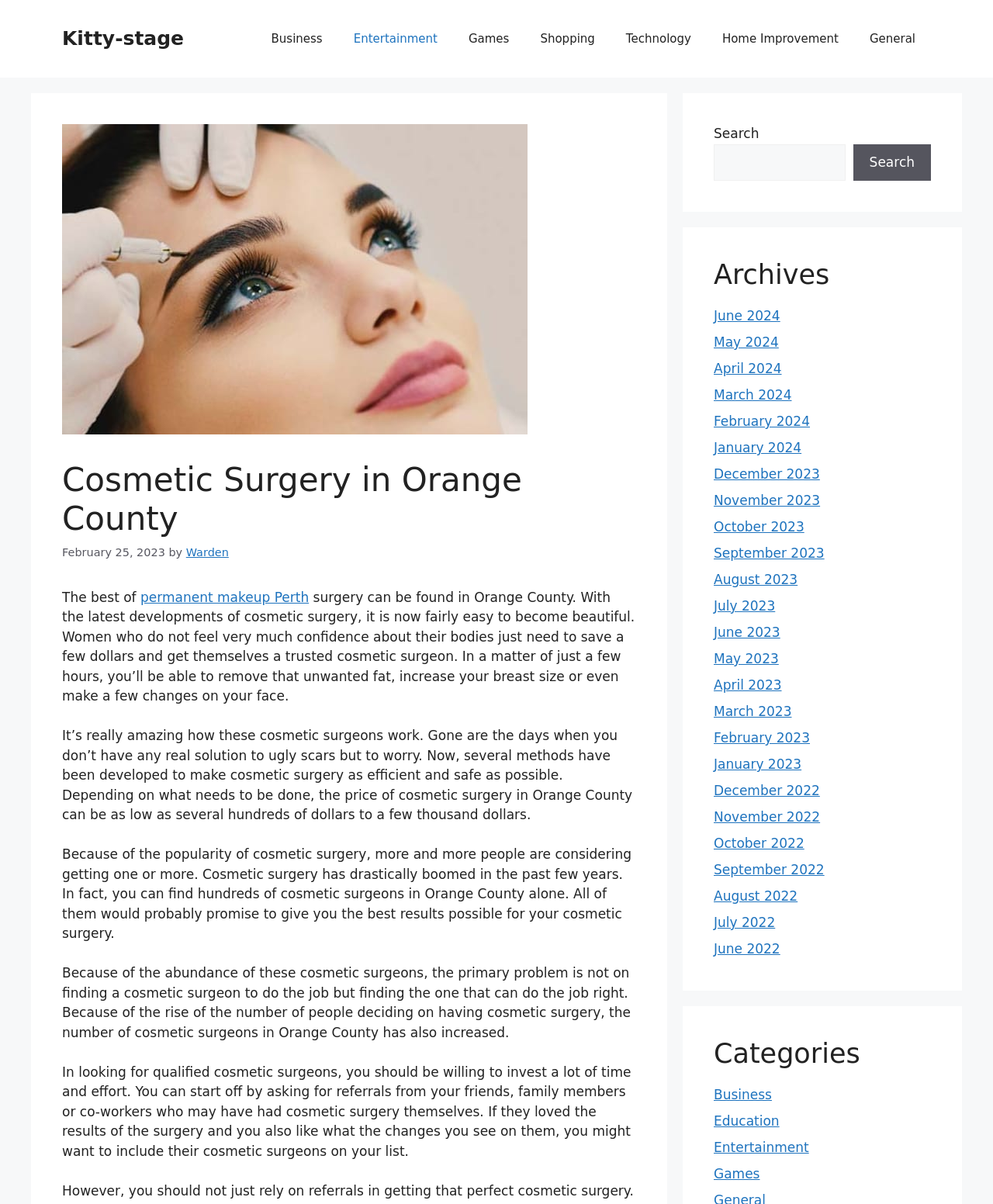Locate the UI element that matches the description Education in the webpage screenshot. Return the bounding box coordinates in the format (top-left x, top-left y, bottom-right x, bottom-right y), with values ranging from 0 to 1.

[0.719, 0.924, 0.785, 0.937]